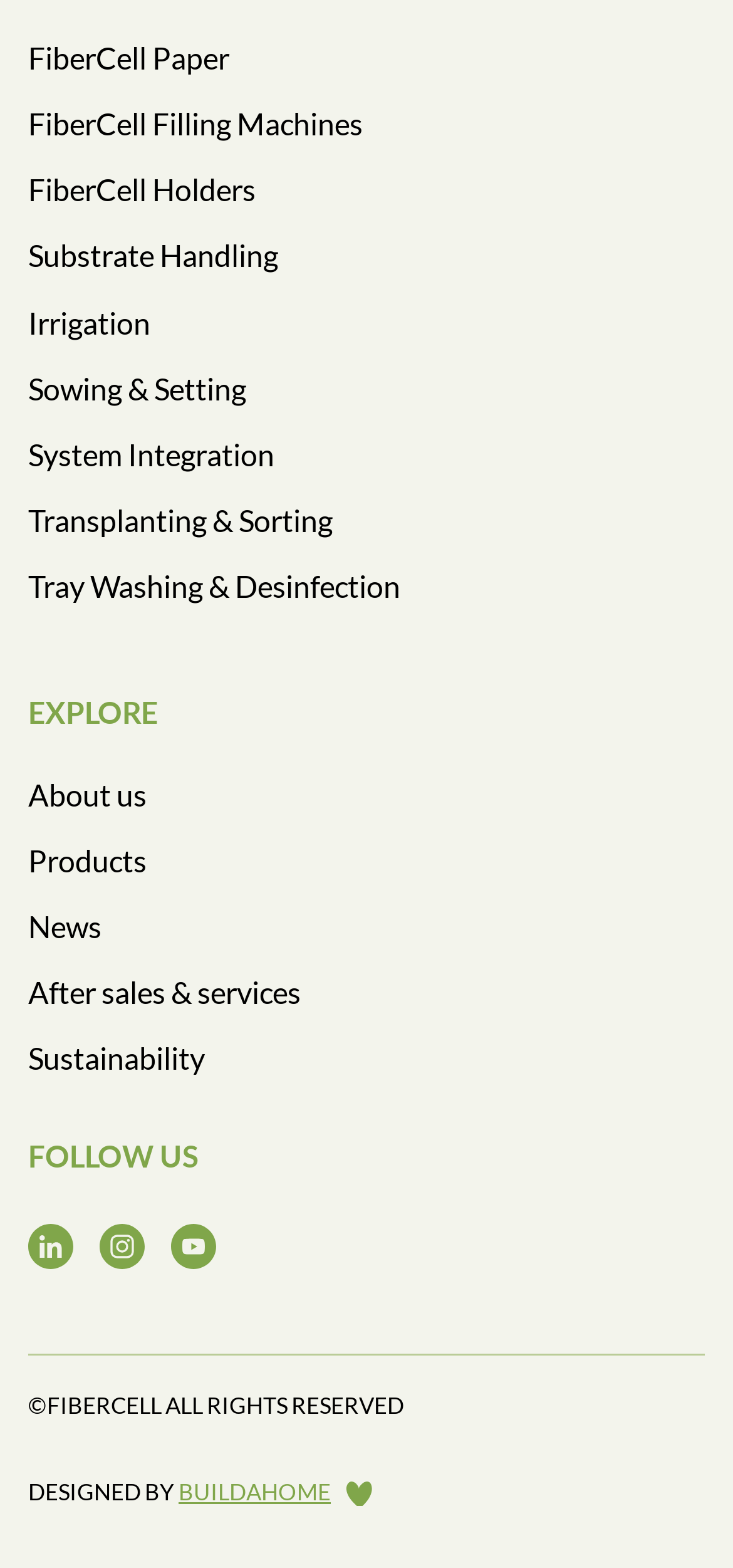Extract the bounding box coordinates for the HTML element that matches this description: "Substrate Handling". The coordinates should be four float numbers between 0 and 1, i.e., [left, top, right, bottom].

[0.038, 0.151, 0.962, 0.174]